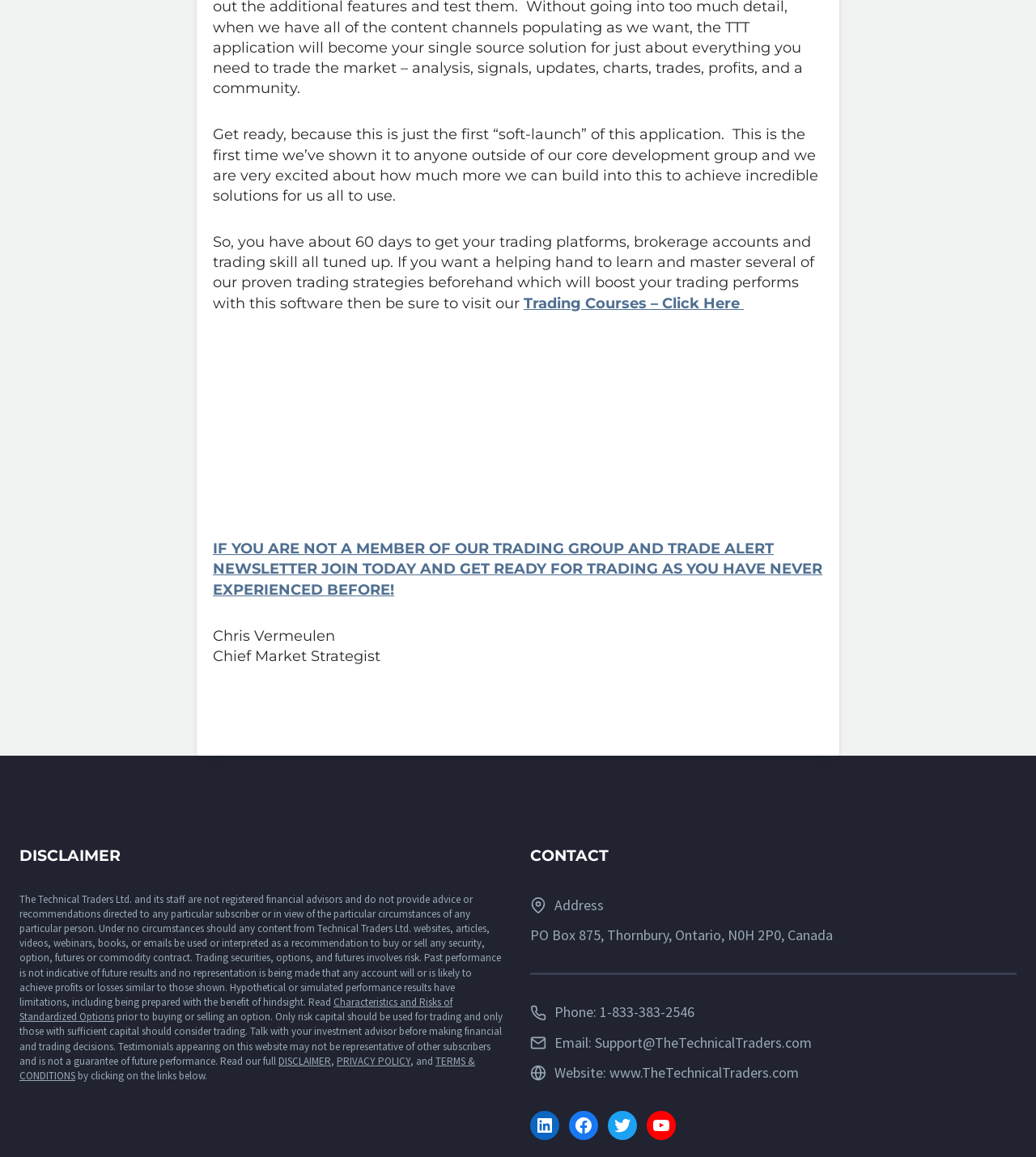Please specify the bounding box coordinates for the clickable region that will help you carry out the instruction: "Contact us through phone number 1-833-383-2546".

[0.579, 0.867, 0.67, 0.883]